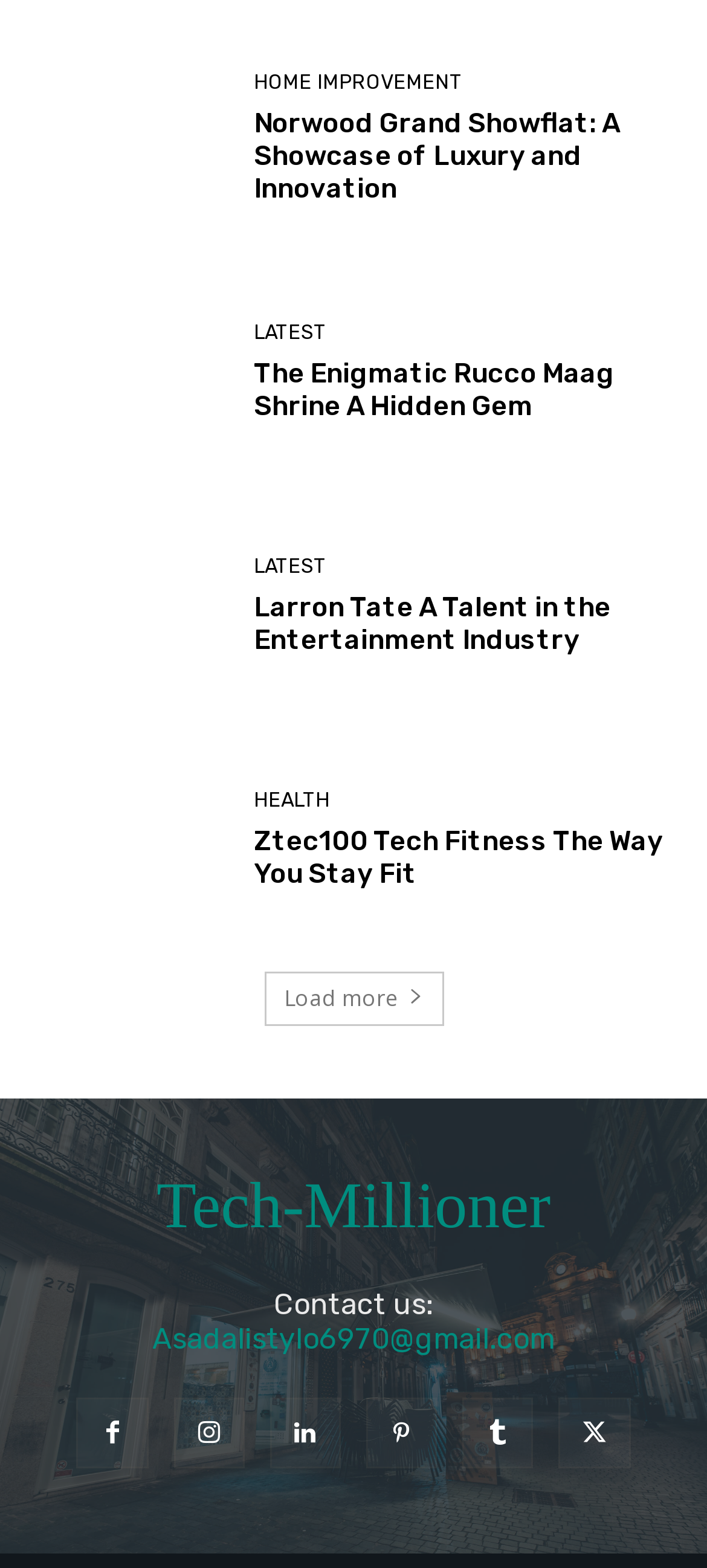Please identify the bounding box coordinates of the area that needs to be clicked to follow this instruction: "view travel extras".

None